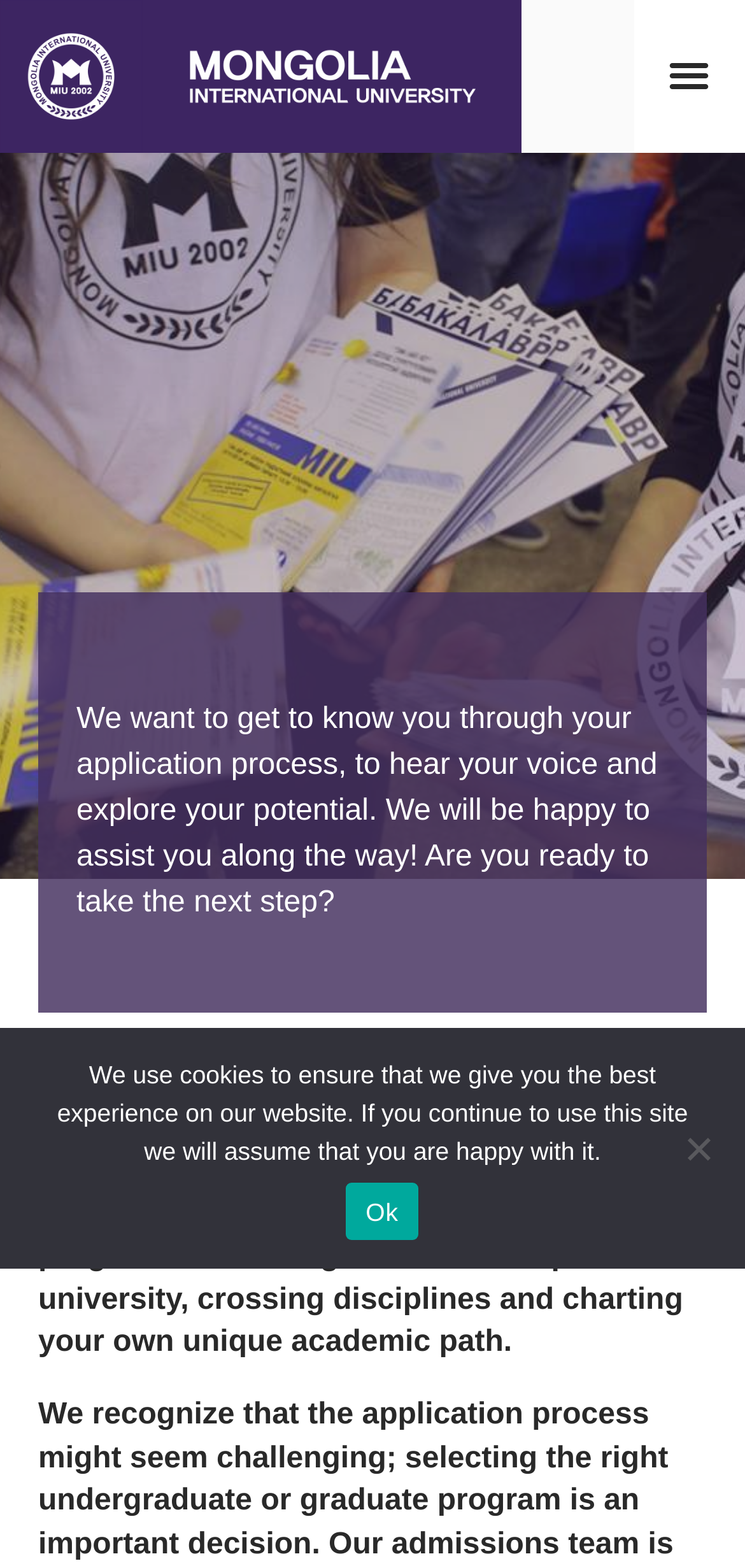Describe all visible elements and their arrangement on the webpage.

The webpage is about Mongolia International University (MIU), with a prominent link at the top left corner. To the right of this link, there is another link. A menu toggle button is located at the top right corner, which when expanded, reveals two blocks of text. The first block of text invites applicants to explore their potential and assures assistance throughout the application process. The second block of text describes the opportunity to explore courses across programs and colleges at MIU.

Below the menu toggle button, there is an image that takes up a significant portion of the page. At the bottom of the page, a cookie notice dialog is displayed, which informs users that the website uses cookies to ensure the best experience. The dialog has an "Ok" button and a "No" option.